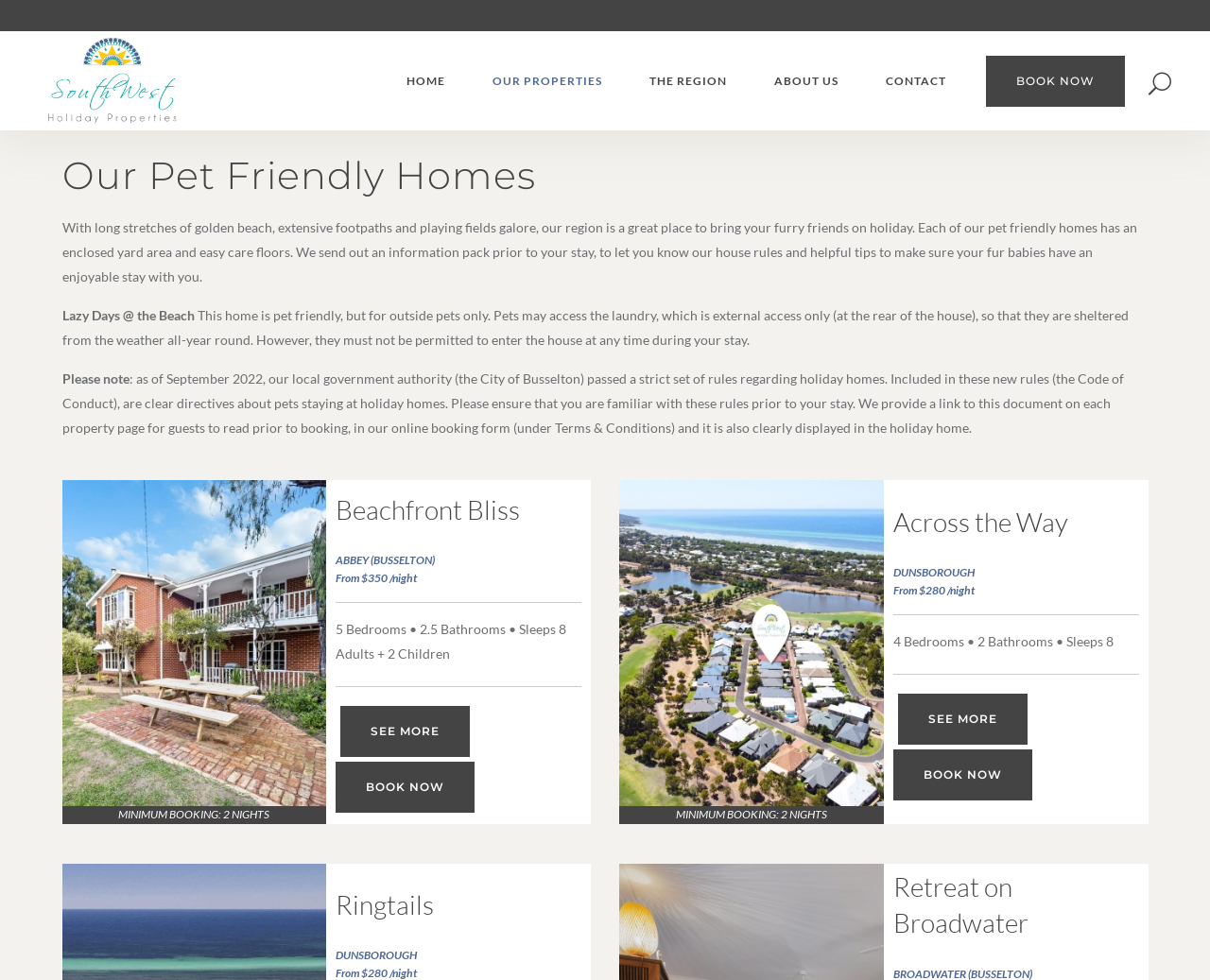Please find the bounding box coordinates of the element that needs to be clicked to perform the following instruction: "Search for pet friendly homes". The bounding box coordinates should be four float numbers between 0 and 1, represented as [left, top, right, bottom].

[0.054, 0.014, 0.997, 0.034]